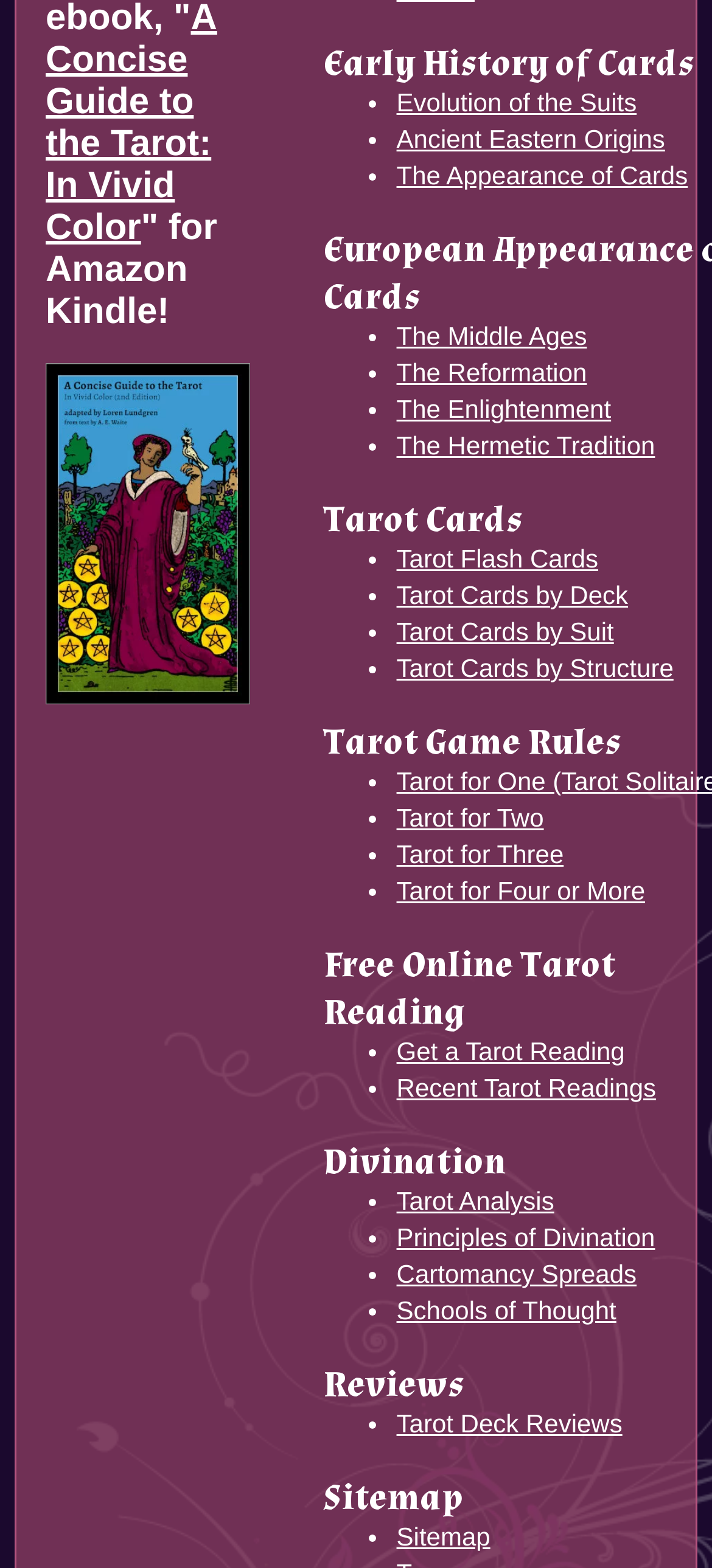Determine the bounding box coordinates for the area that should be clicked to carry out the following instruction: "View Tarot Deck Reviews".

[0.557, 0.898, 0.874, 0.917]